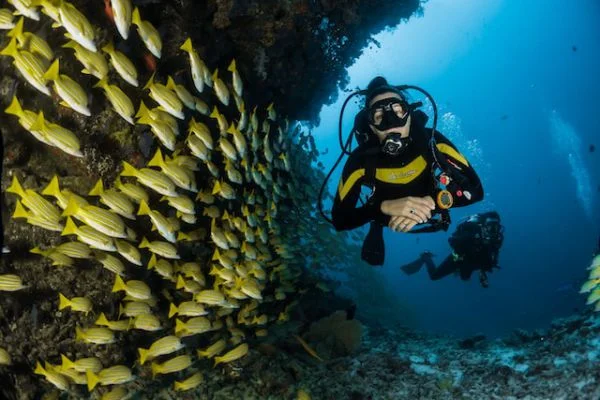How many divers are present in the scene?
Please provide a detailed and comprehensive answer to the question.

The caption explicitly states that one diver is prominently in the foreground, and in the background, a second diver can be seen, indicating that there are two divers present in the scene.